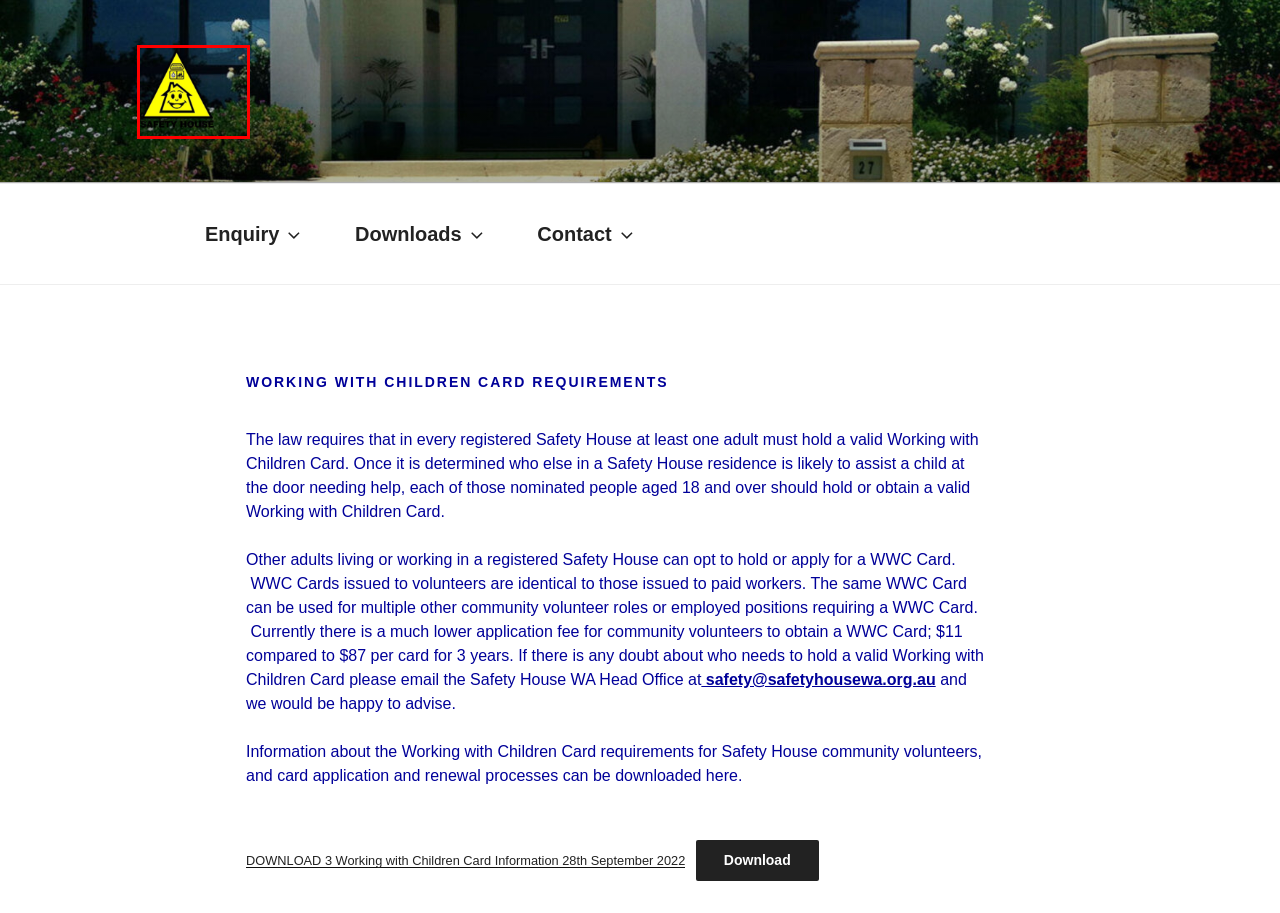Inspect the screenshot of a webpage with a red rectangle bounding box. Identify the webpage description that best corresponds to the new webpage after clicking the element inside the bounding box. Here are the candidates:
A. Annual Safety House Art Competition – Welcome to Safety House WA
B. Safety House Student Contact Numbers Card – Welcome to Safety House WA
C. Welcome to Safety House WA
D. Safety House WA Inc. Management Committee – Welcome to Safety House WA
E. Blog Tool, Publishing Platform, and CMS | WordPress.org English (Australia)
F. How to start a new Safety House School Group – Welcome to Safety House WA
G. The Safety House  Program in WA – Welcome to Safety House WA
H. General Meeting Dates and School Term Dates – Welcome to Safety House WA

C